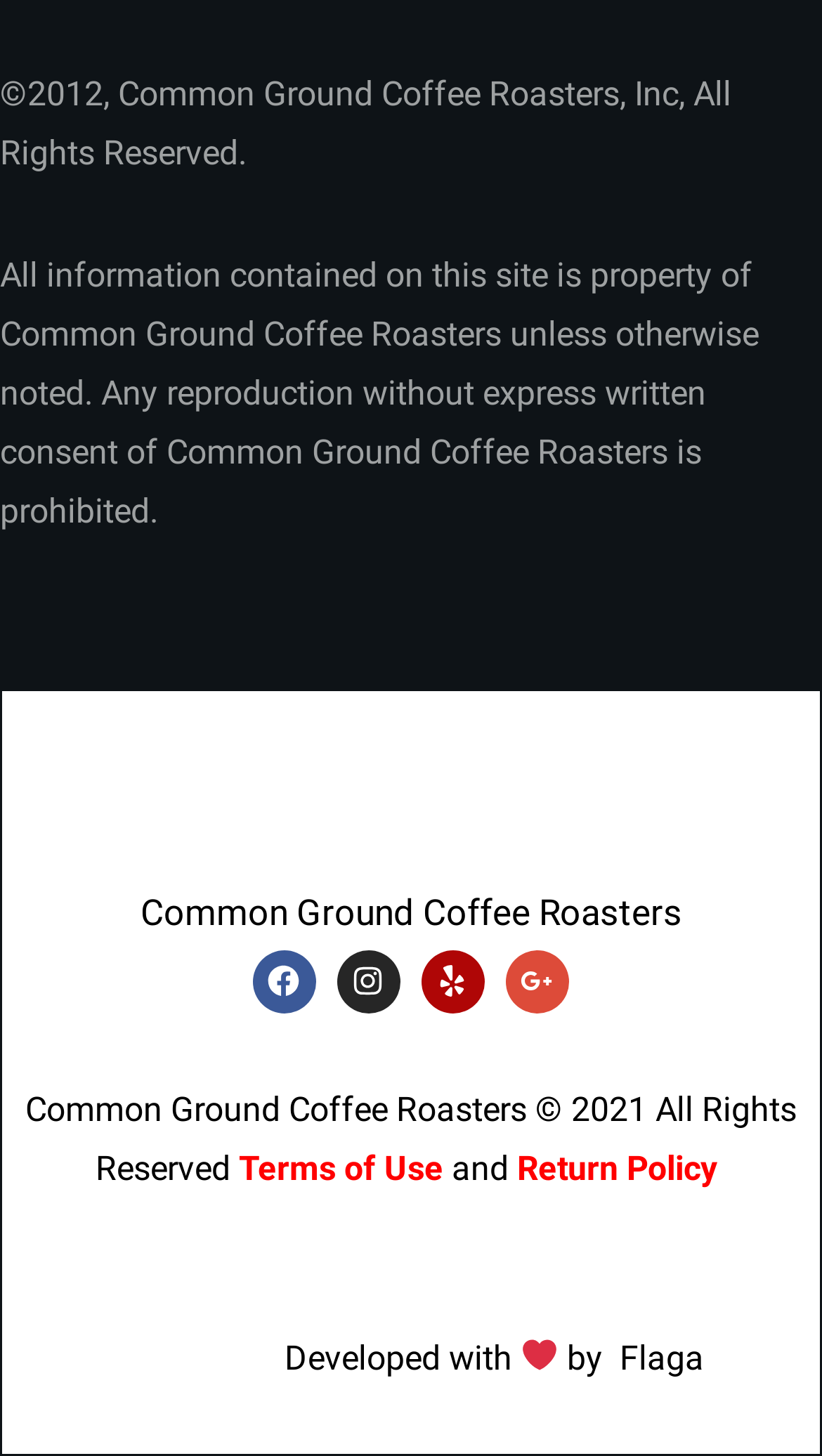What is the developer of the website?
Please answer the question with as much detail as possible using the screenshot.

The developer of the website is mentioned at the bottom of the webpage, where it says 'Developed with ❤ by Flaga'. This indicates that the developer of the website is Flaga.